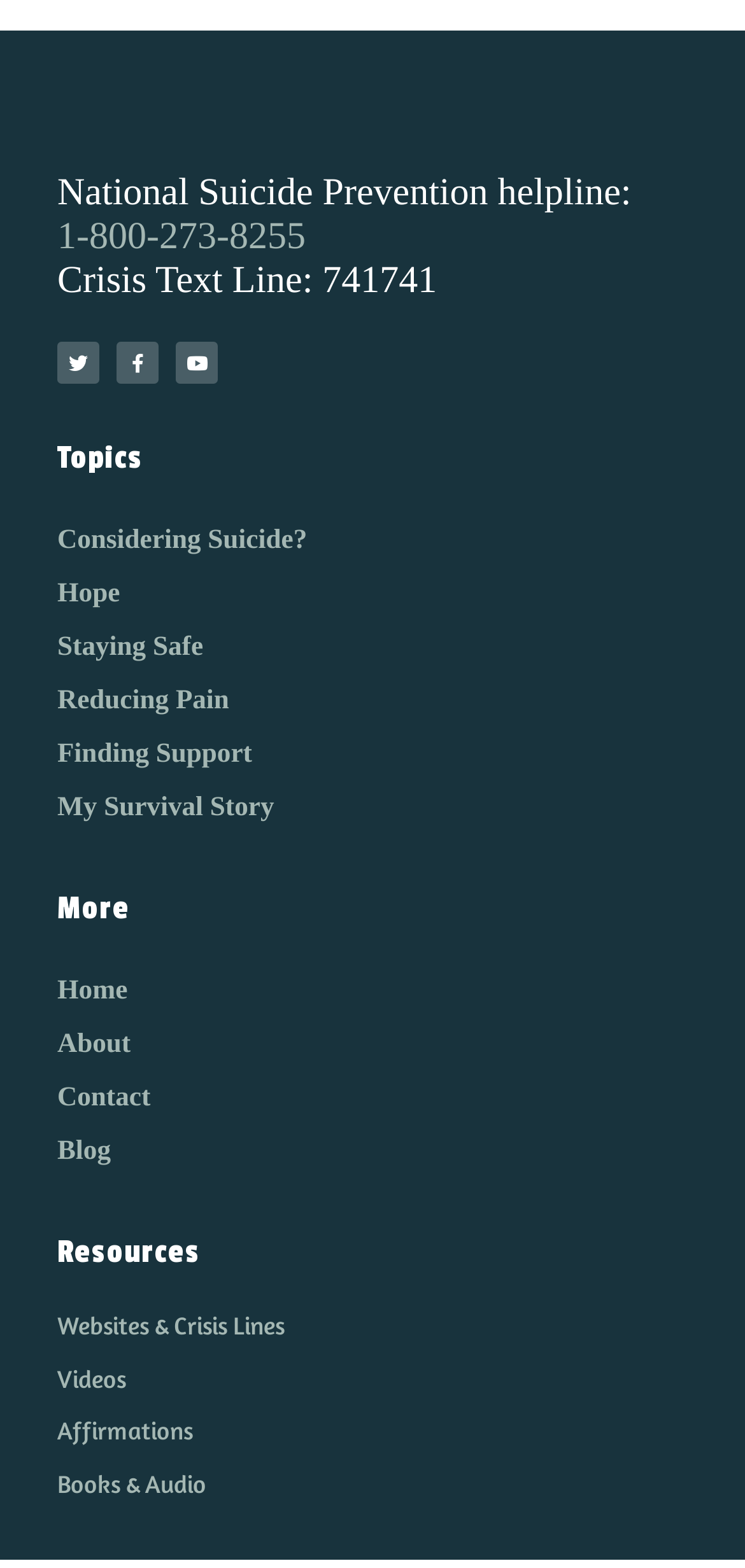Could you determine the bounding box coordinates of the clickable element to complete the instruction: "View categories"? Provide the coordinates as four float numbers between 0 and 1, i.e., [left, top, right, bottom].

None